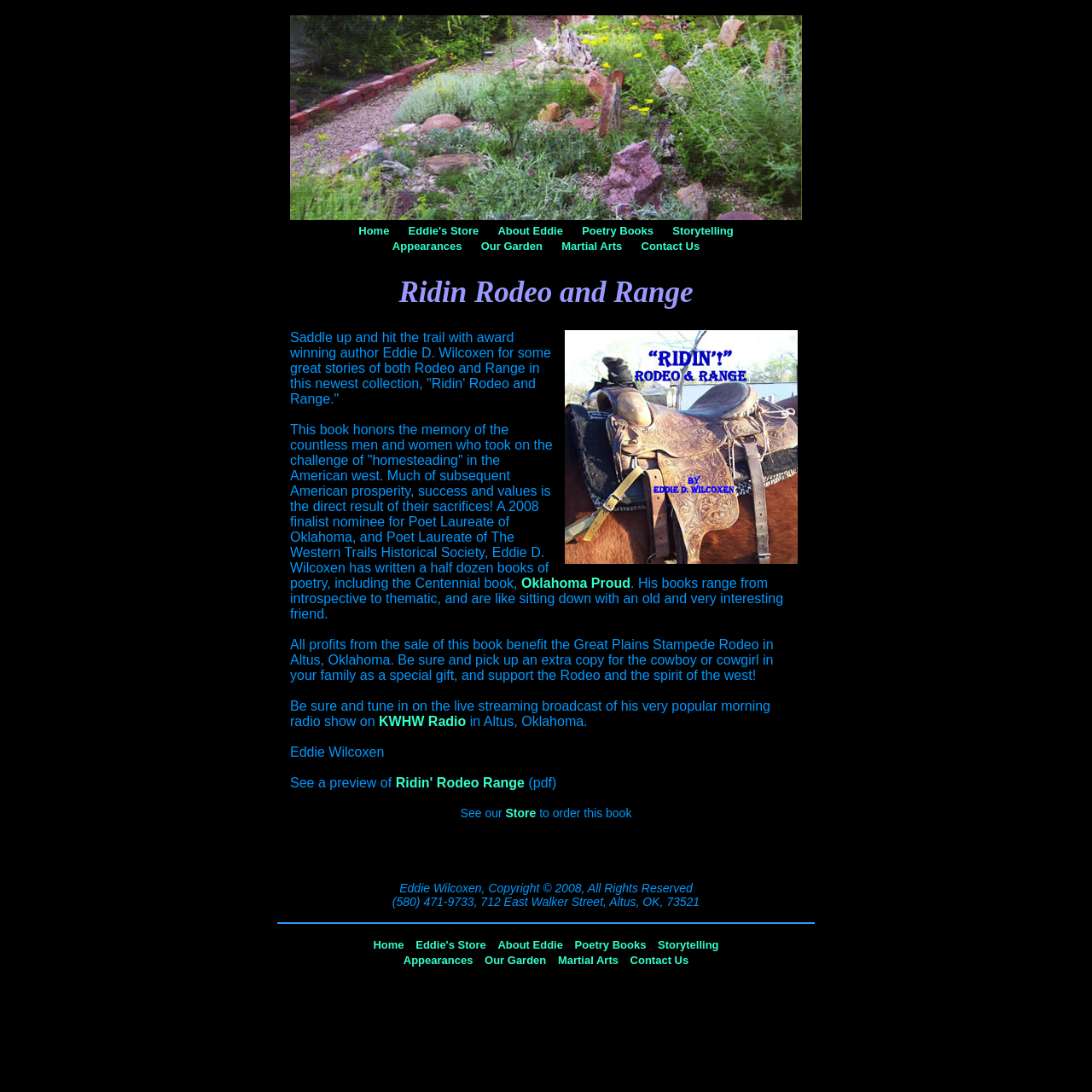Answer the following query with a single word or phrase:
How can I listen to the author's radio show?

Tune in to KWHW Radio